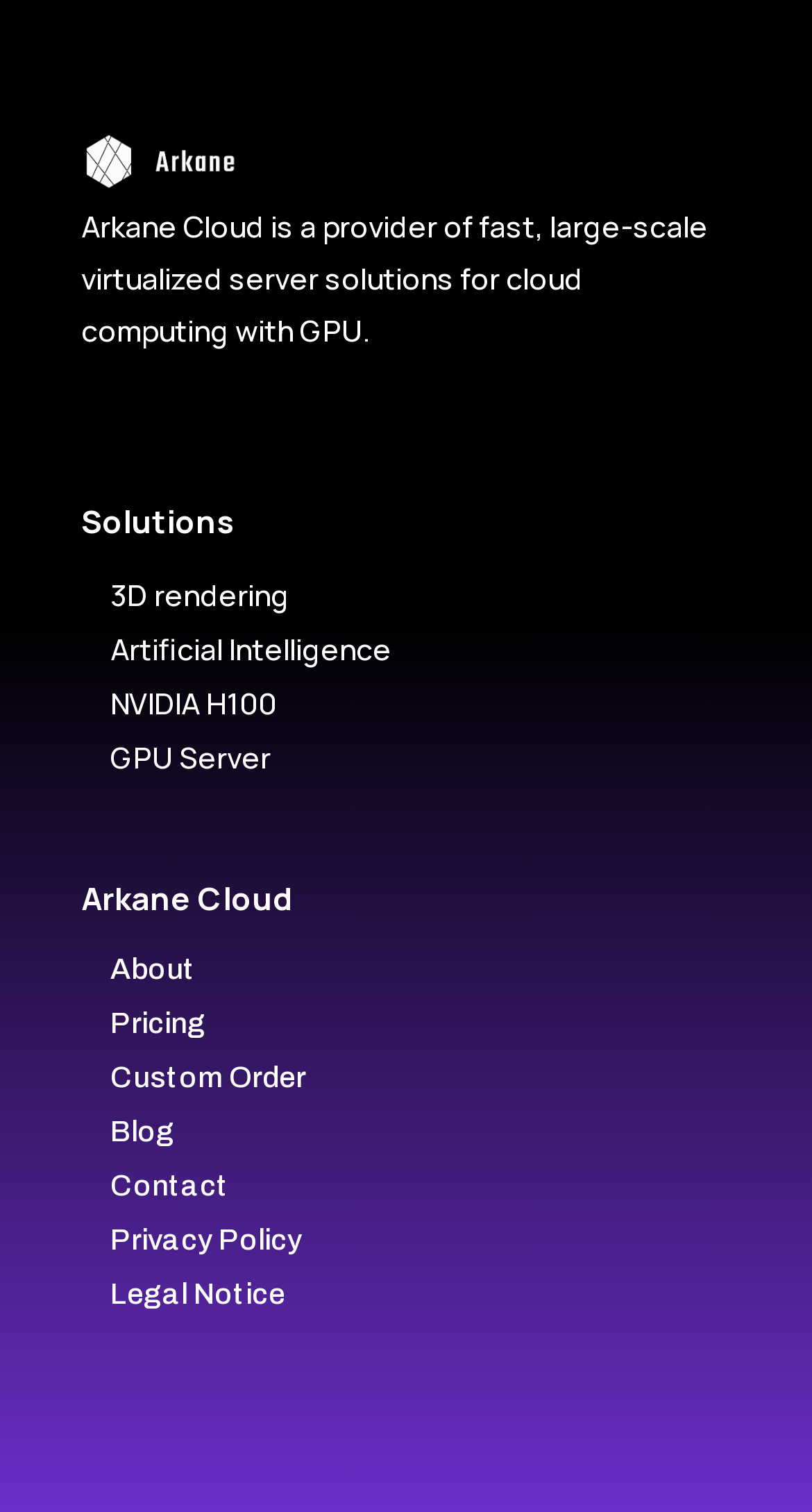What is the first link available under the 'Arkane Cloud' heading?
We need a detailed and exhaustive answer to the question. Please elaborate.

Under the 'Arkane Cloud' heading, the first link available is 'About', which is identified by its element type as 'link' and its bounding box coordinates, which indicate its vertical position.